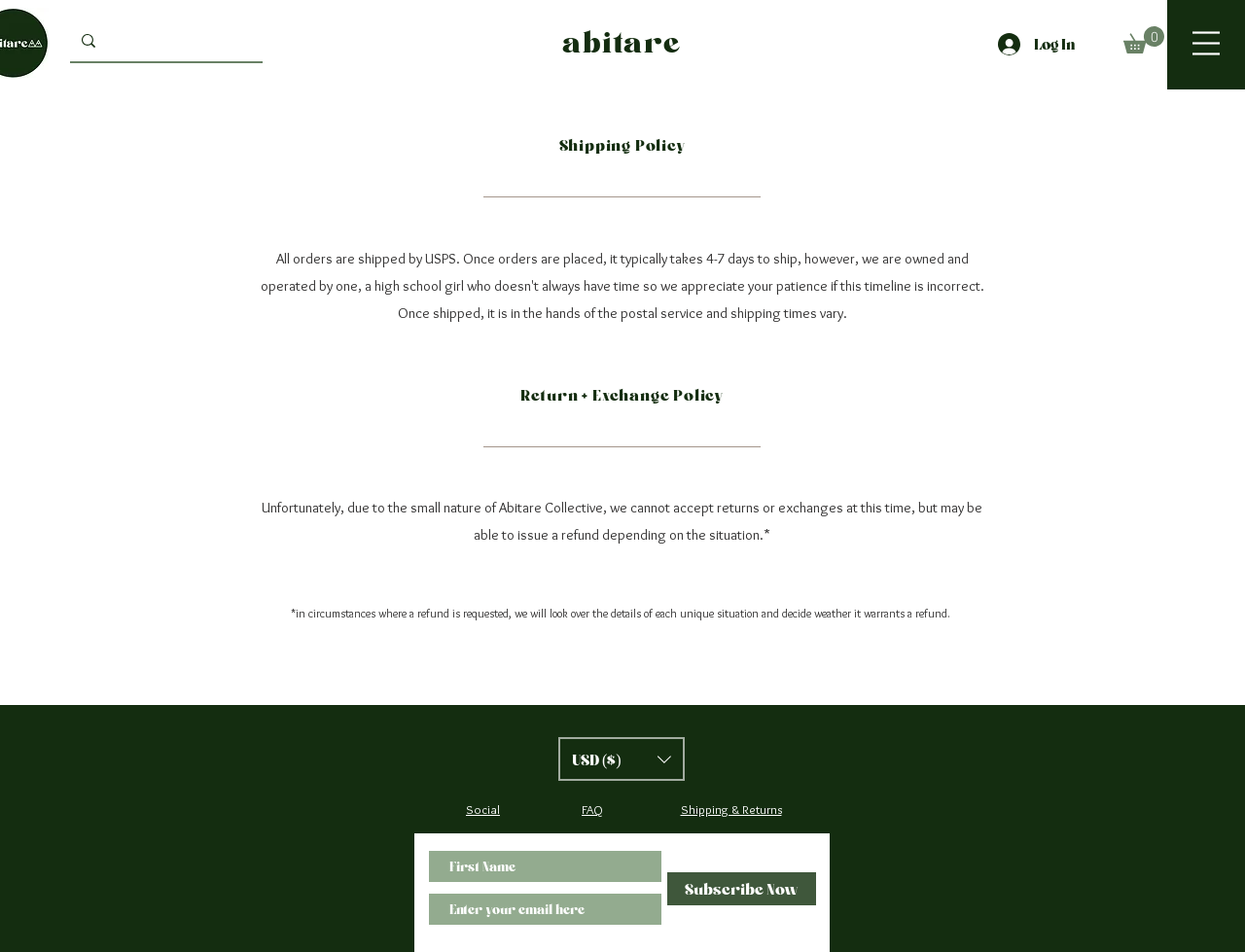Please identify the bounding box coordinates of the element I should click to complete this instruction: 'Log in to your account'. The coordinates should be given as four float numbers between 0 and 1, like this: [left, top, right, bottom].

[0.791, 0.028, 0.875, 0.064]